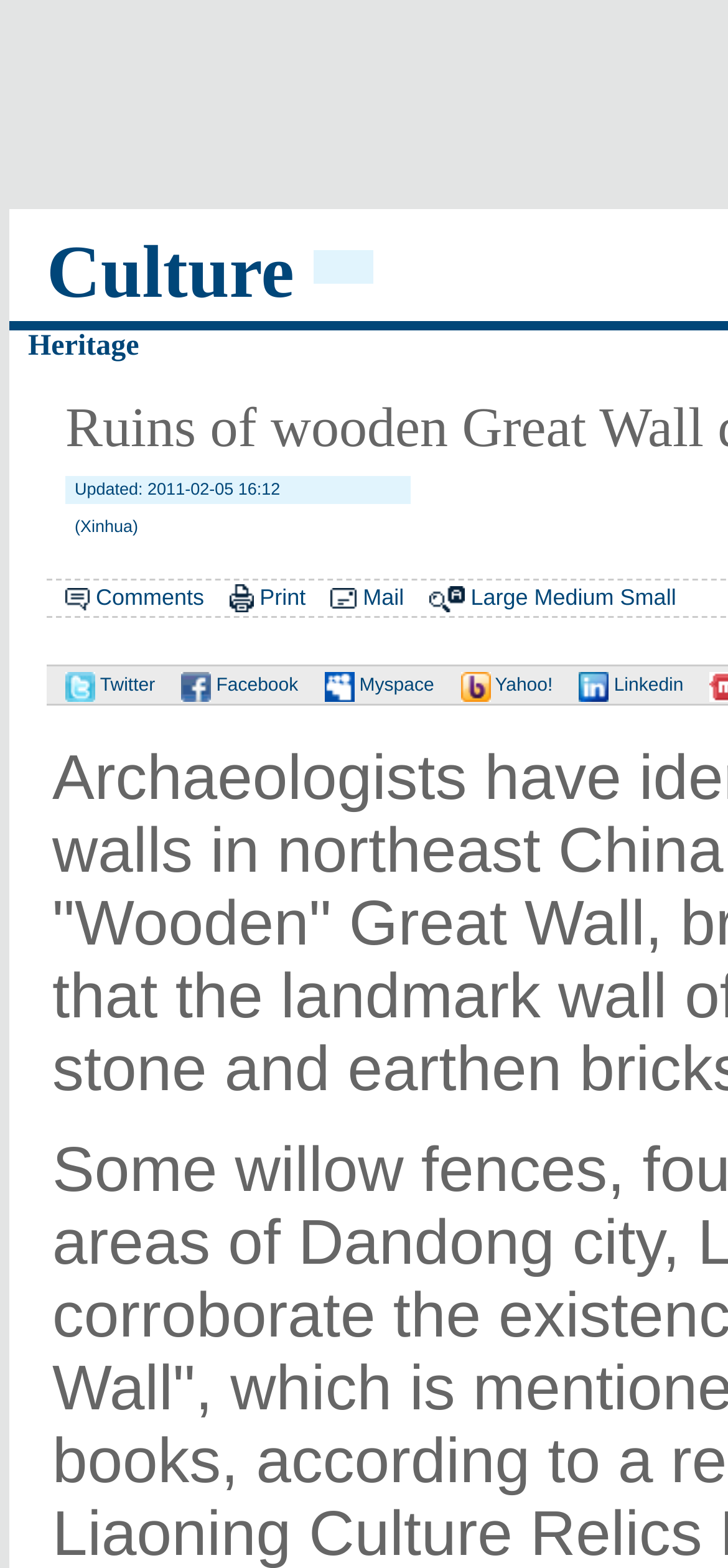Based on the image, provide a detailed response to the question:
How many social media links are available?

I counted the number of link elements with social media platform names, such as 'Twitter', 'Facebook', 'Myspace', 'Yahoo!', and 'Linkedin'. There are 5 social media links available.